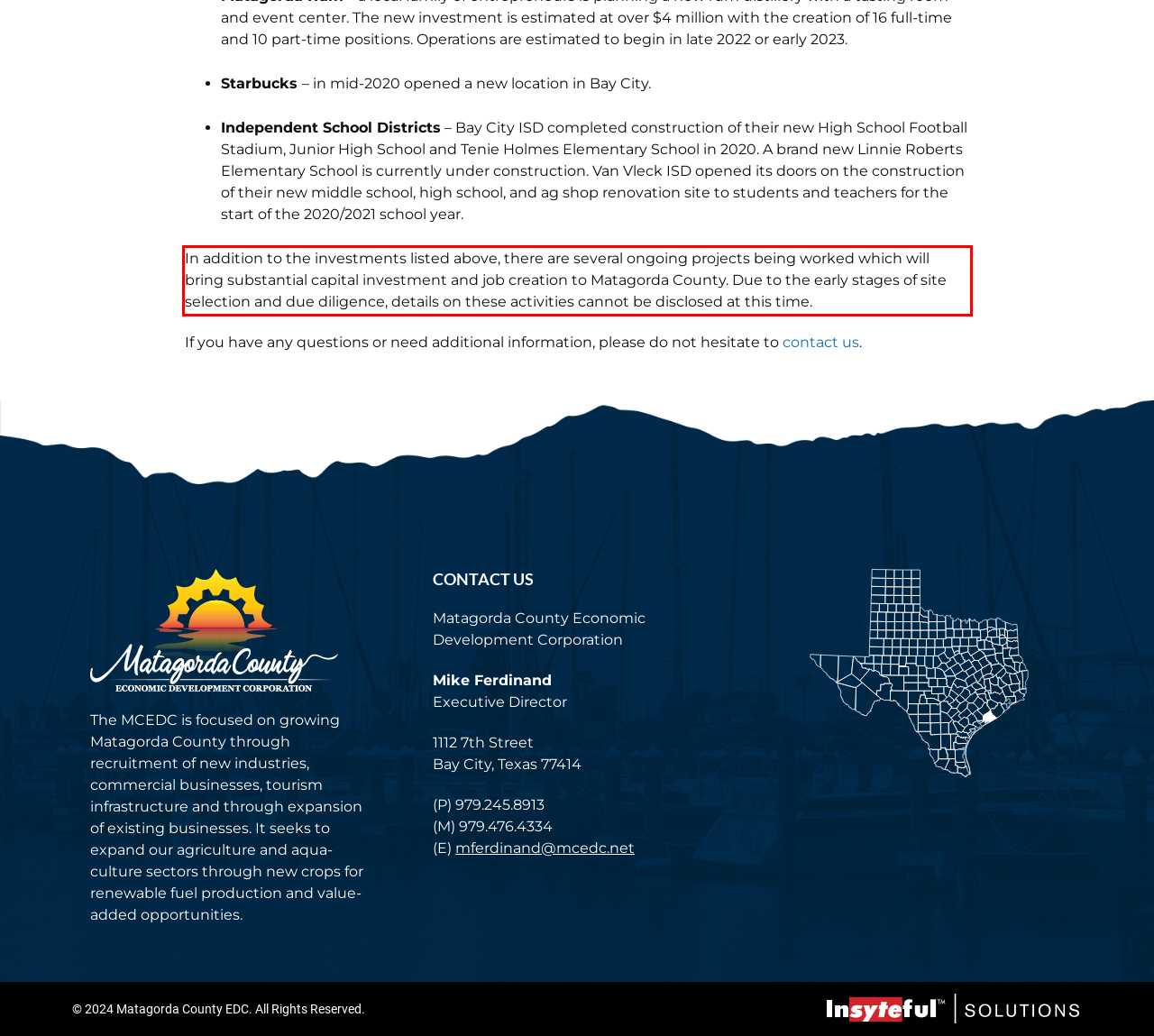Please perform OCR on the text content within the red bounding box that is highlighted in the provided webpage screenshot.

In addition to the investments listed above, there are several ongoing projects being worked which will bring substantial capital investment and job creation to Matagorda County. Due to the early stages of site selection and due diligence, details on these activities cannot be disclosed at this time.